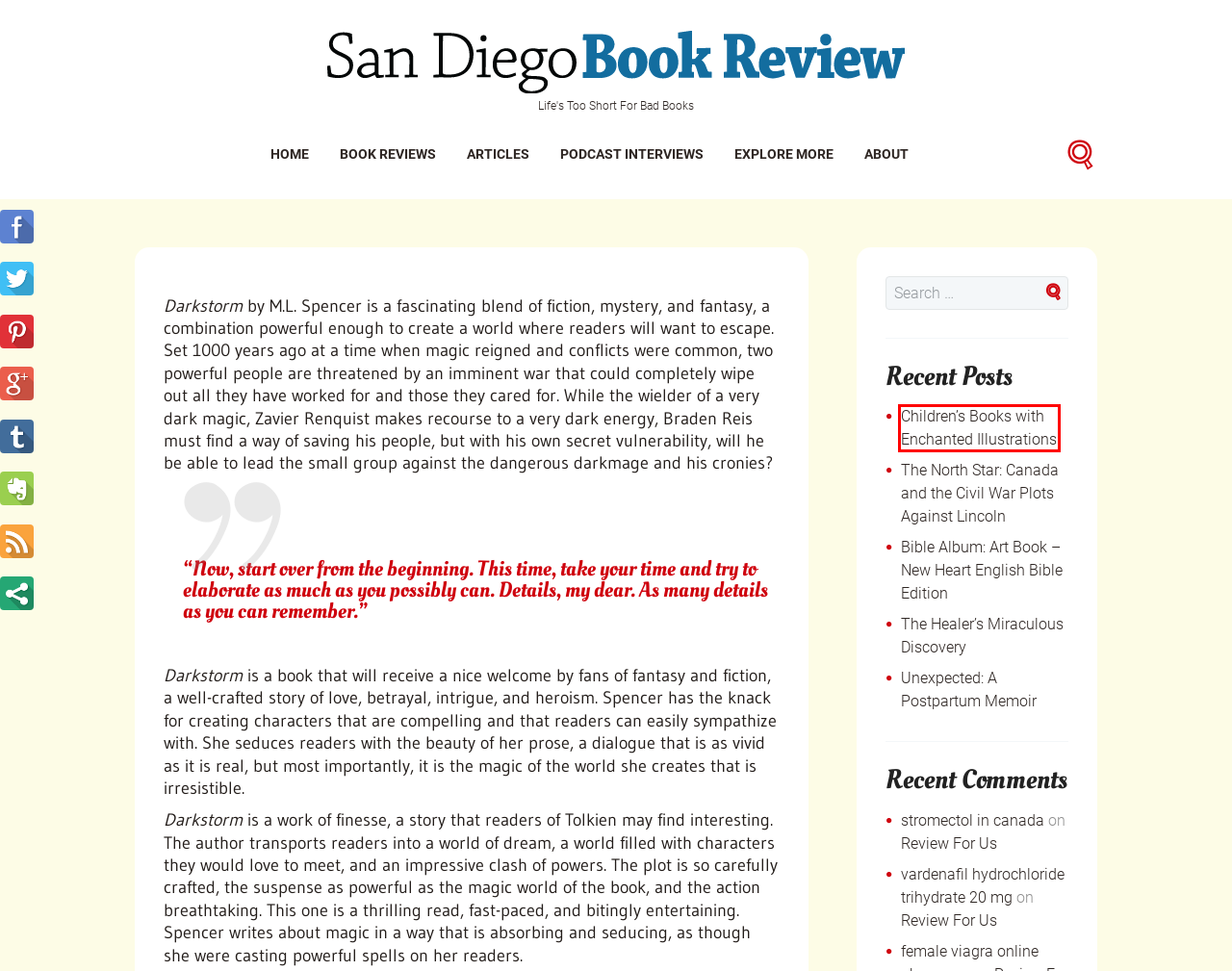You have a screenshot of a webpage with a red bounding box highlighting a UI element. Your task is to select the best webpage description that corresponds to the new webpage after clicking the element. Here are the descriptions:
A. Children’s Books with Enchanted Illustrations – San Diego Book Review
B. Viagra ED Medication
C. Ivermectin Online 12mg
D. Home - City Book Review
E. Vardenafil HCl (Levitra ®) Tablets
F. Bible Album: Art Book – New Heart English Bible Edition – San Diego Book Review
G. Get Tadalafil Online Today!
H. Ivermectin Online: Over the counter?

A